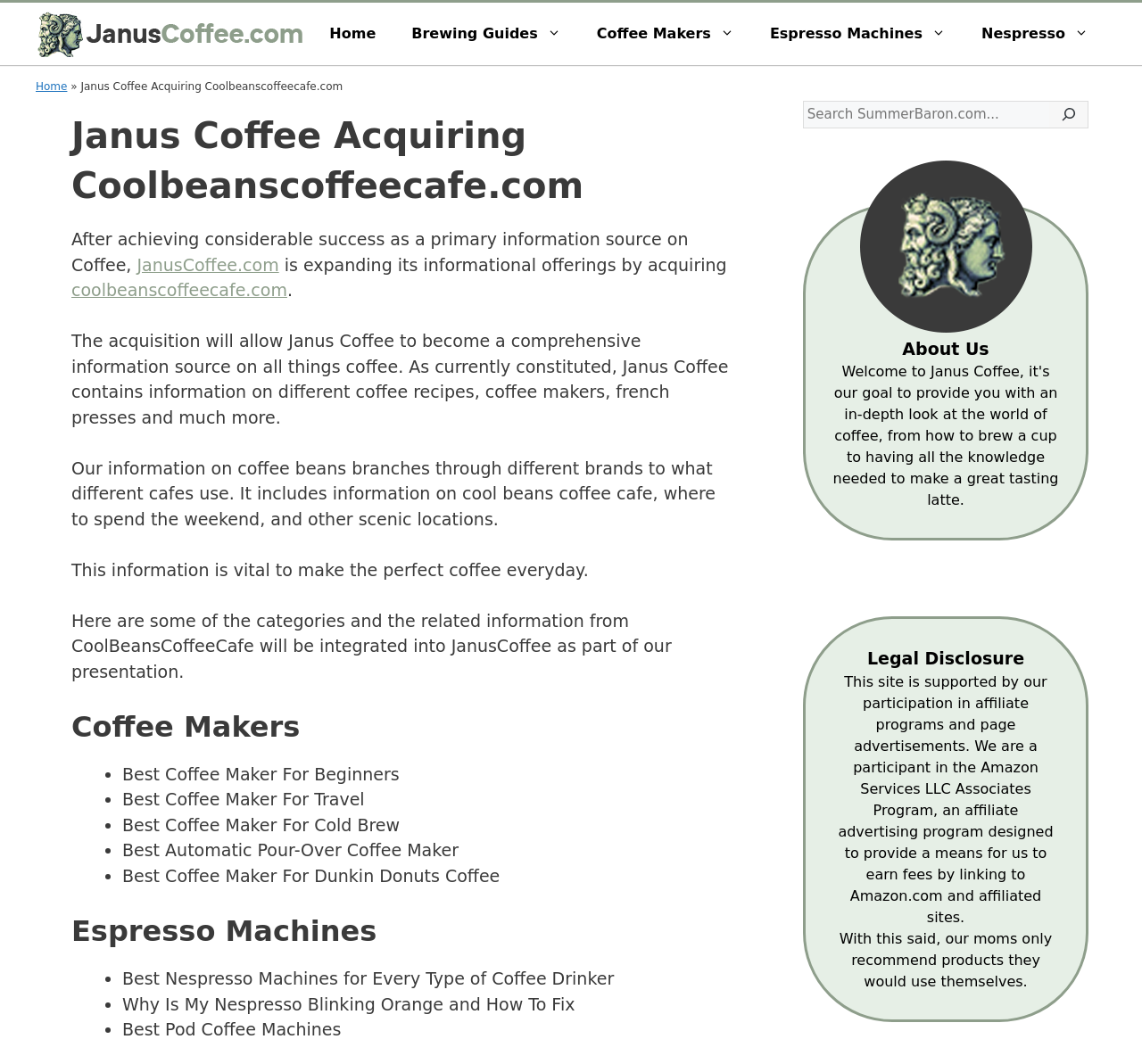Locate the bounding box coordinates of the element to click to perform the following action: 'Search for something'. The coordinates should be given as four float values between 0 and 1, in the form of [left, top, right, bottom].

[0.704, 0.096, 0.919, 0.12]